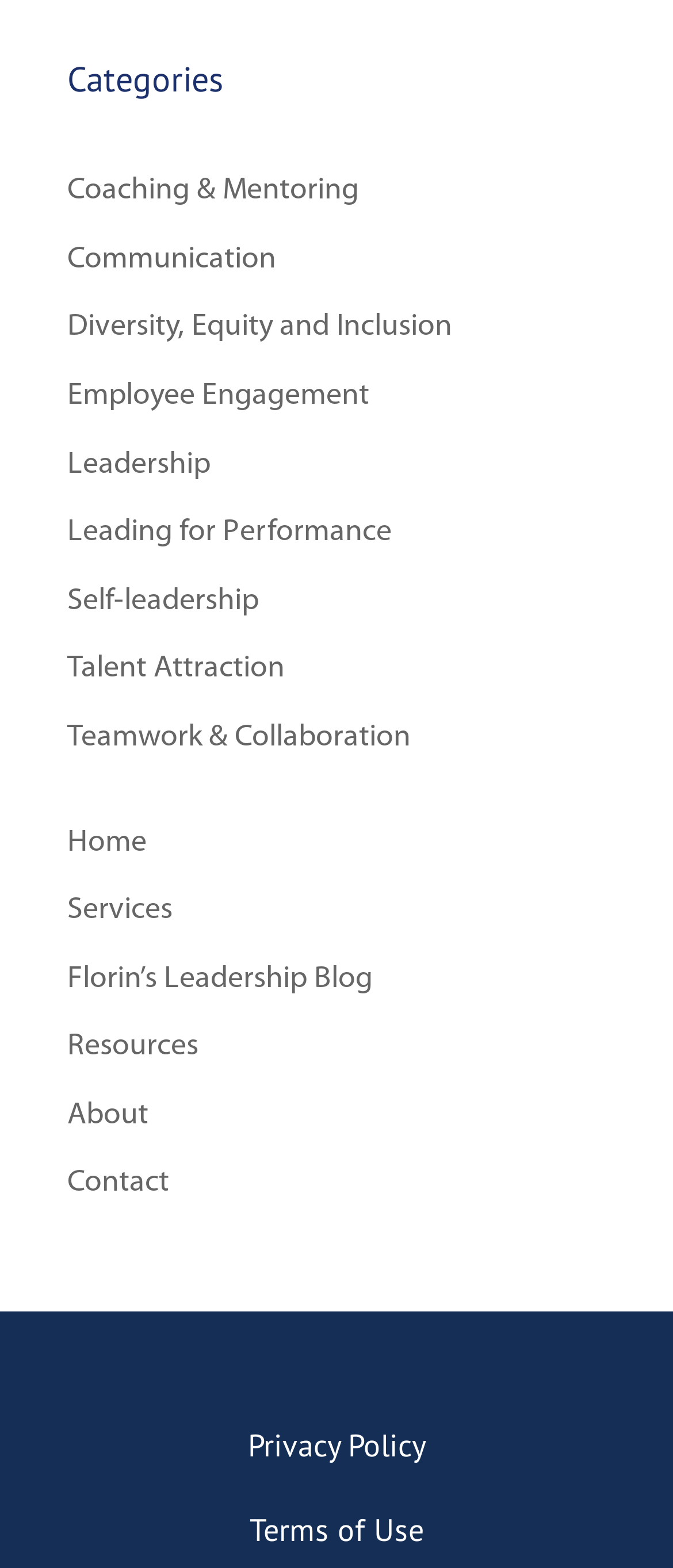Specify the bounding box coordinates of the area to click in order to follow the given instruction: "Contact us."

[0.1, 0.744, 0.251, 0.765]